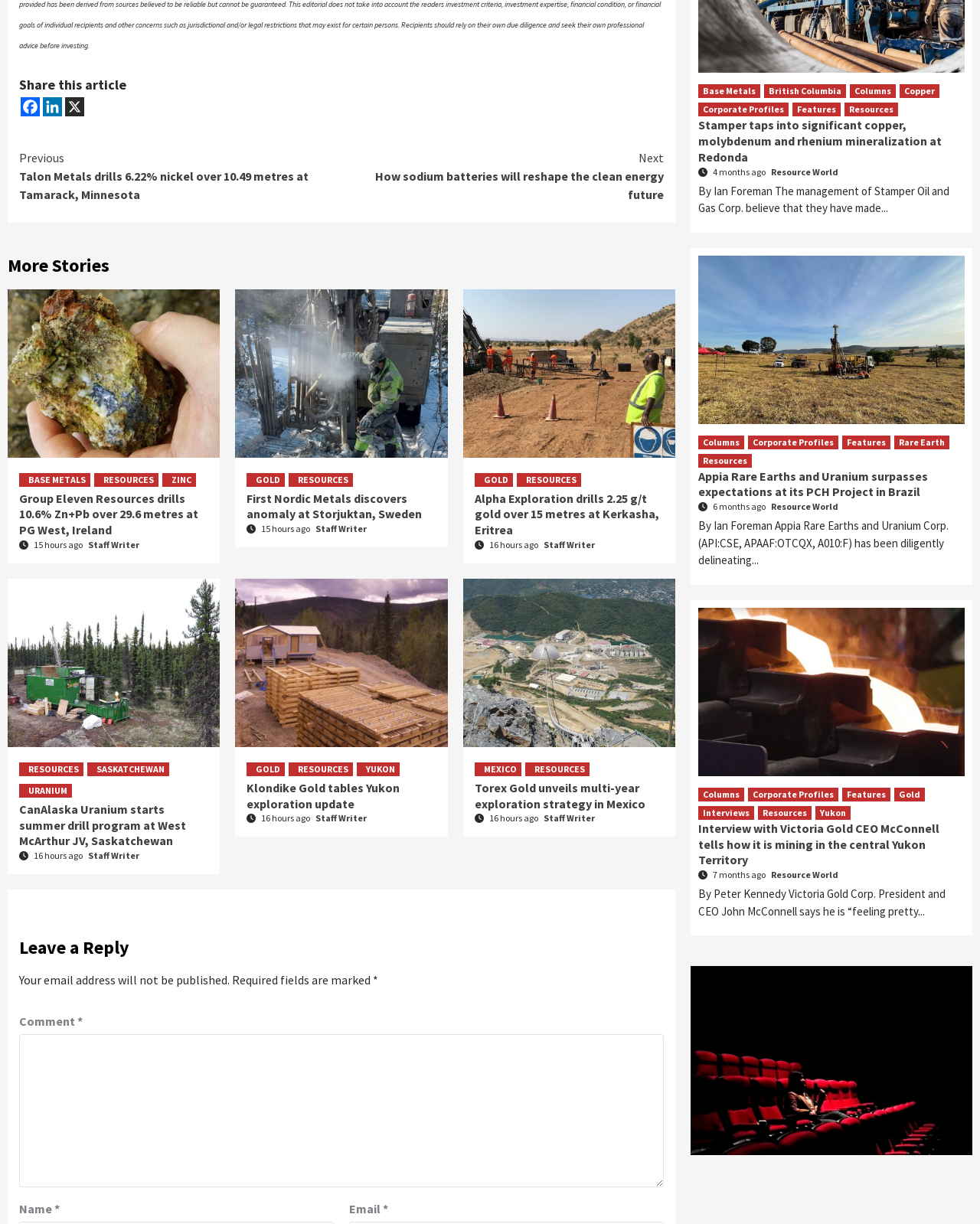Using the provided element description: "parent_node: Comment * name="comment"", identify the bounding box coordinates. The coordinates should be four floats between 0 and 1 in the order [left, top, right, bottom].

[0.02, 0.845, 0.677, 0.97]